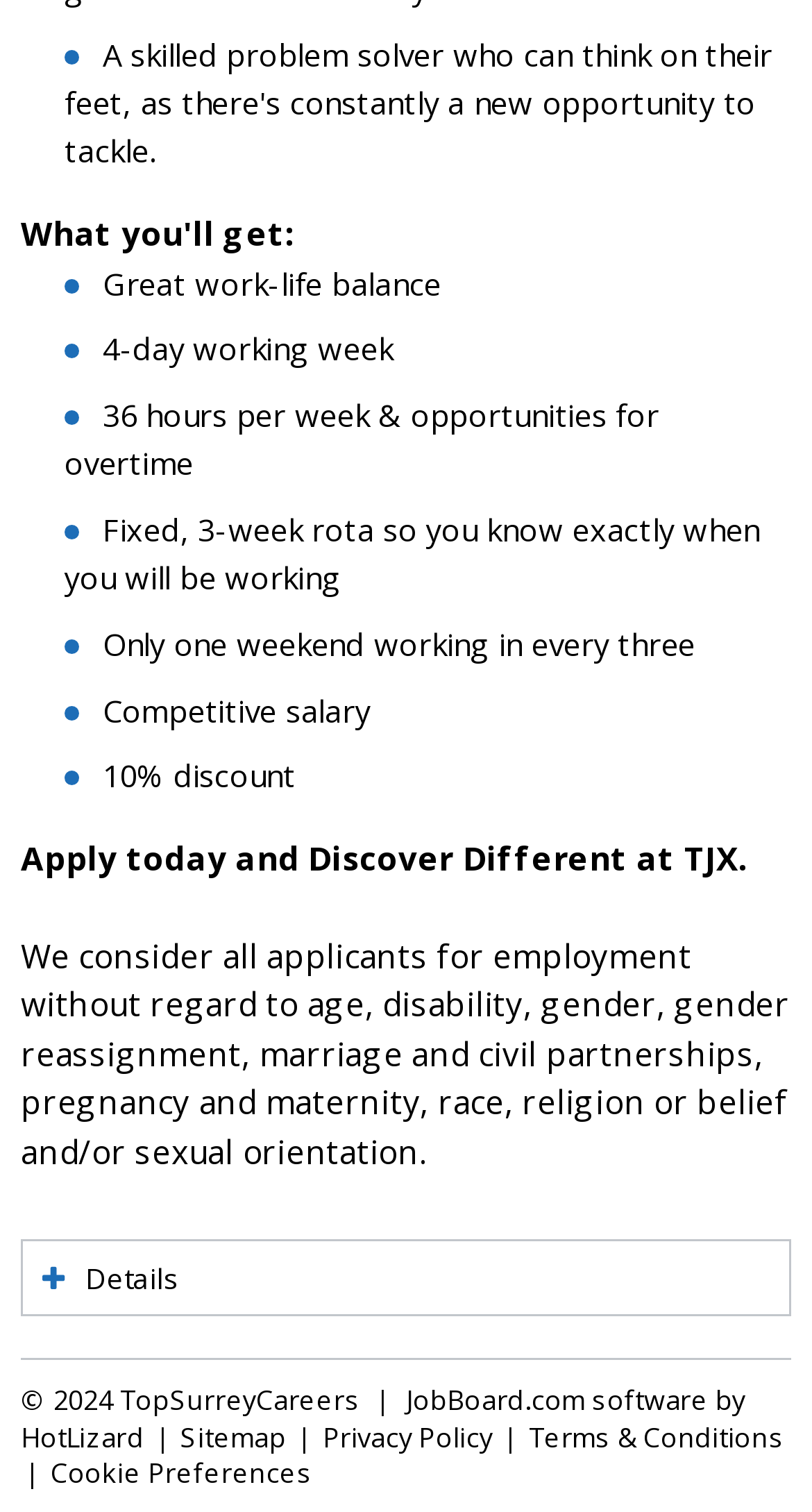Using the information shown in the image, answer the question with as much detail as possible: What is the working hour per week?

The answer can be found in the StaticText element with the text '36 hours per week & opportunities for overtime' which is located at the coordinates [0.079, 0.26, 0.812, 0.32]. This text suggests that the working hour per week is 36 hours.